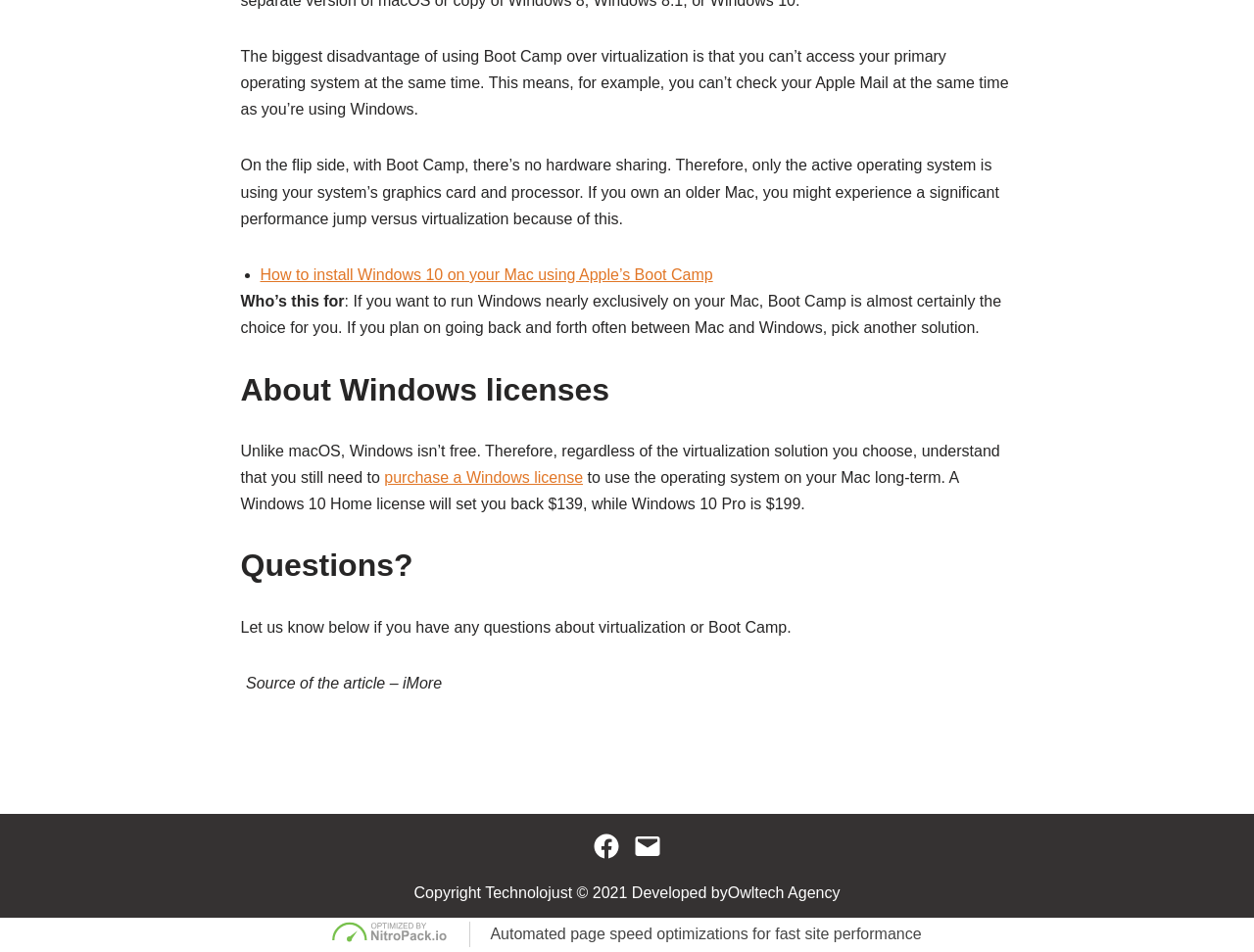Determine the bounding box for the described HTML element: "purchase a Windows license". Ensure the coordinates are four float numbers between 0 and 1 in the format [left, top, right, bottom].

[0.306, 0.493, 0.465, 0.51]